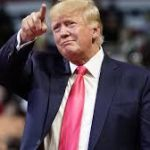Generate a complete and detailed caption for the image.

The image features a prominent figure gesturing emphatically, likely during a speech or public appearance. Clad in a dark suit and a bright pink tie, the individual appears to be addressing an audience, pointing upward as if highlighting a point of significance. This particular moment captures a sense of authority and engagement, resonating with the themes often present in political or motivational speeches. The context suggests a setting that could be associated with a political event or rally, indicative of the individual's active participation in discussions or announcements currently making headlines.